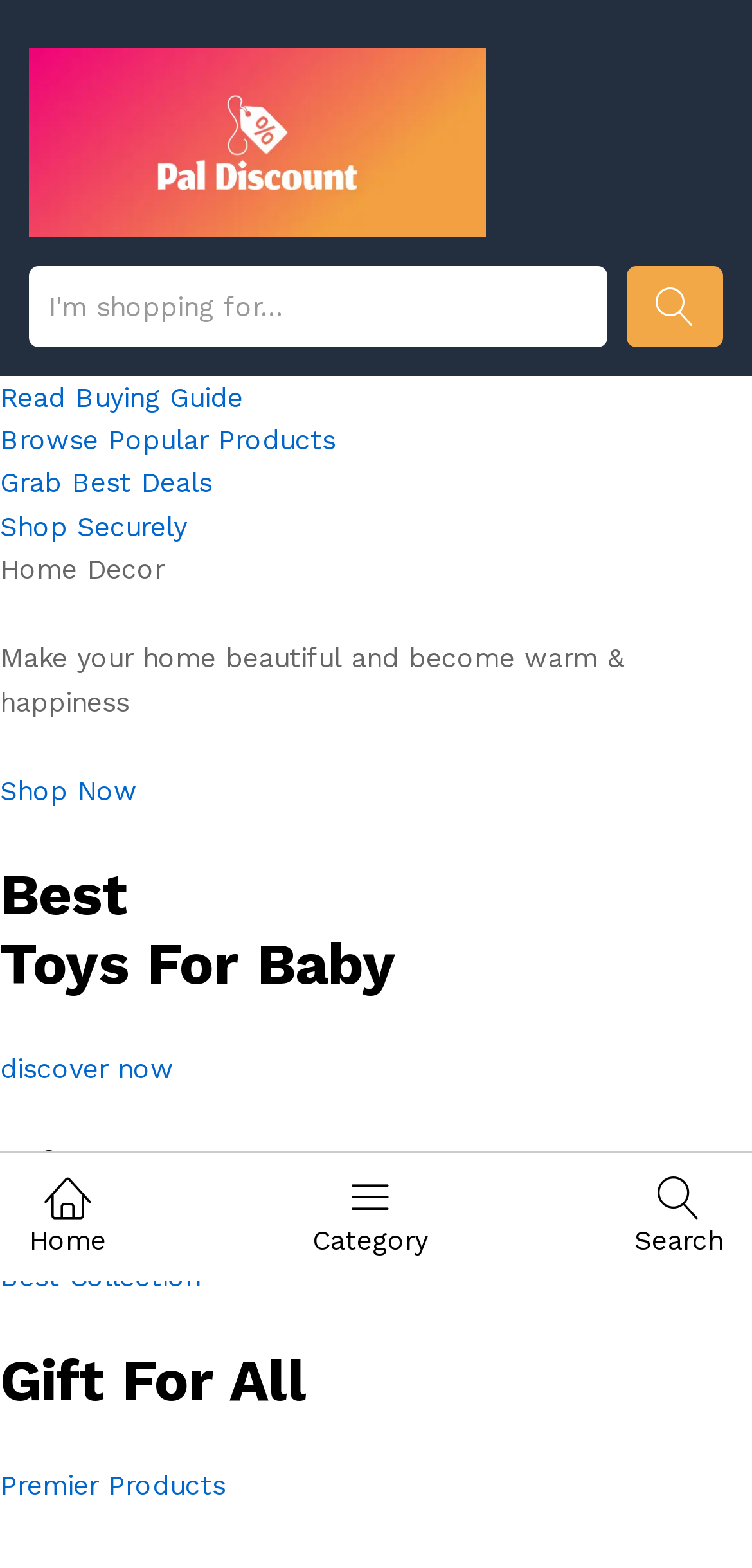Extract the text of the main heading from the webpage.

Amazon Discount Store